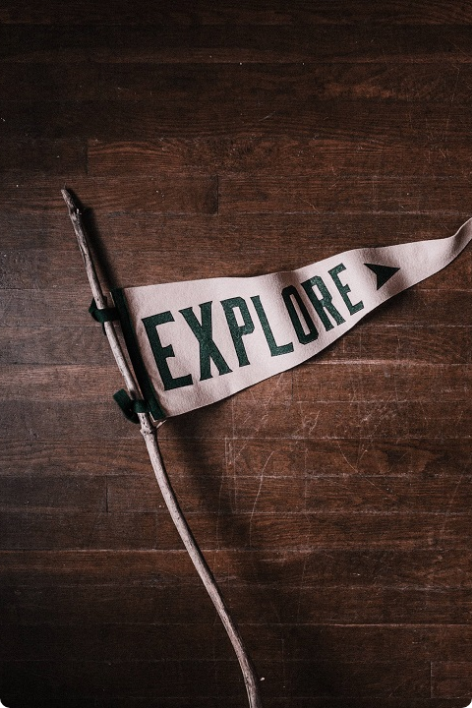What is the material of the stick attached to the flag?
Please utilize the information in the image to give a detailed response to the question.

The caption describes the stick as a 'natural wooden stick', implying that the material of the stick is natural wood.